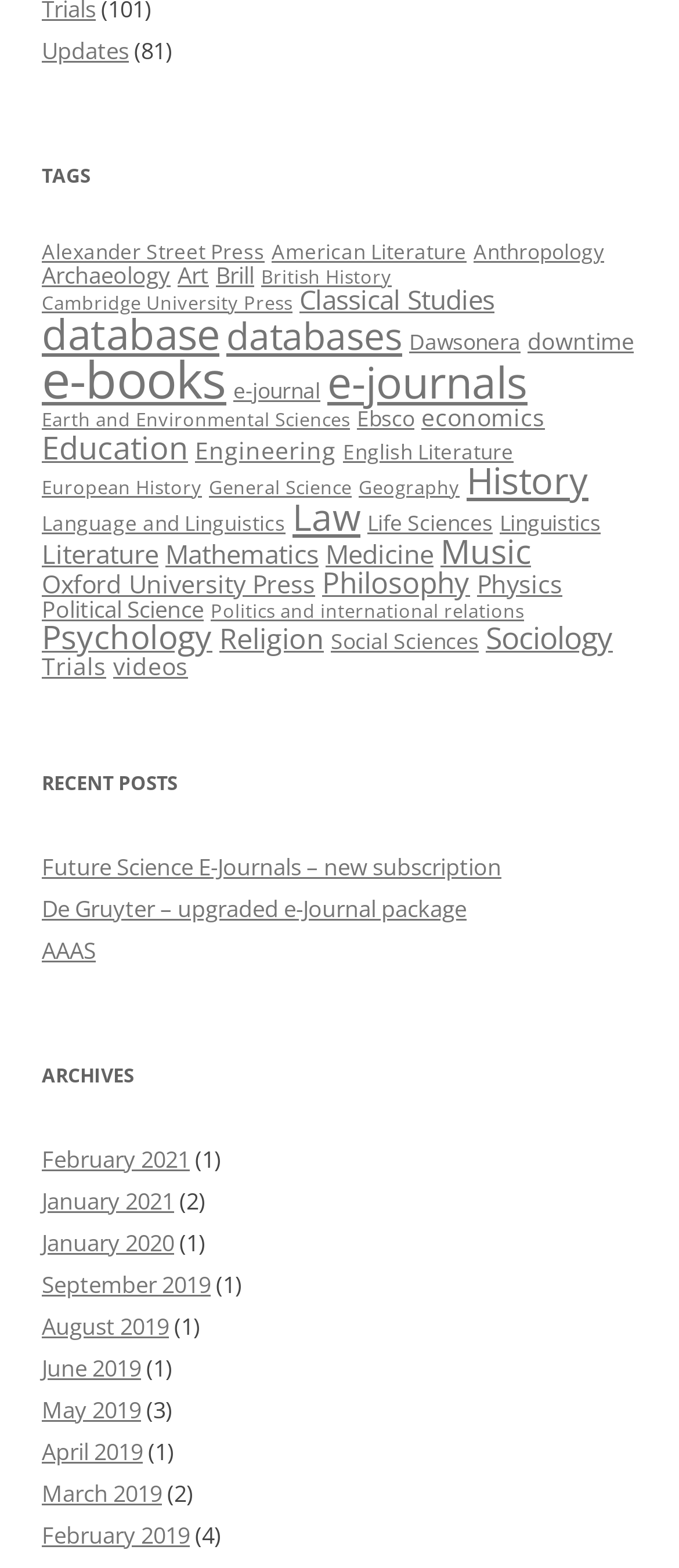Pinpoint the bounding box coordinates of the clickable element needed to complete the instruction: "Browse the 'TAGS' section". The coordinates should be provided as four float numbers between 0 and 1: [left, top, right, bottom].

[0.062, 0.098, 0.938, 0.125]